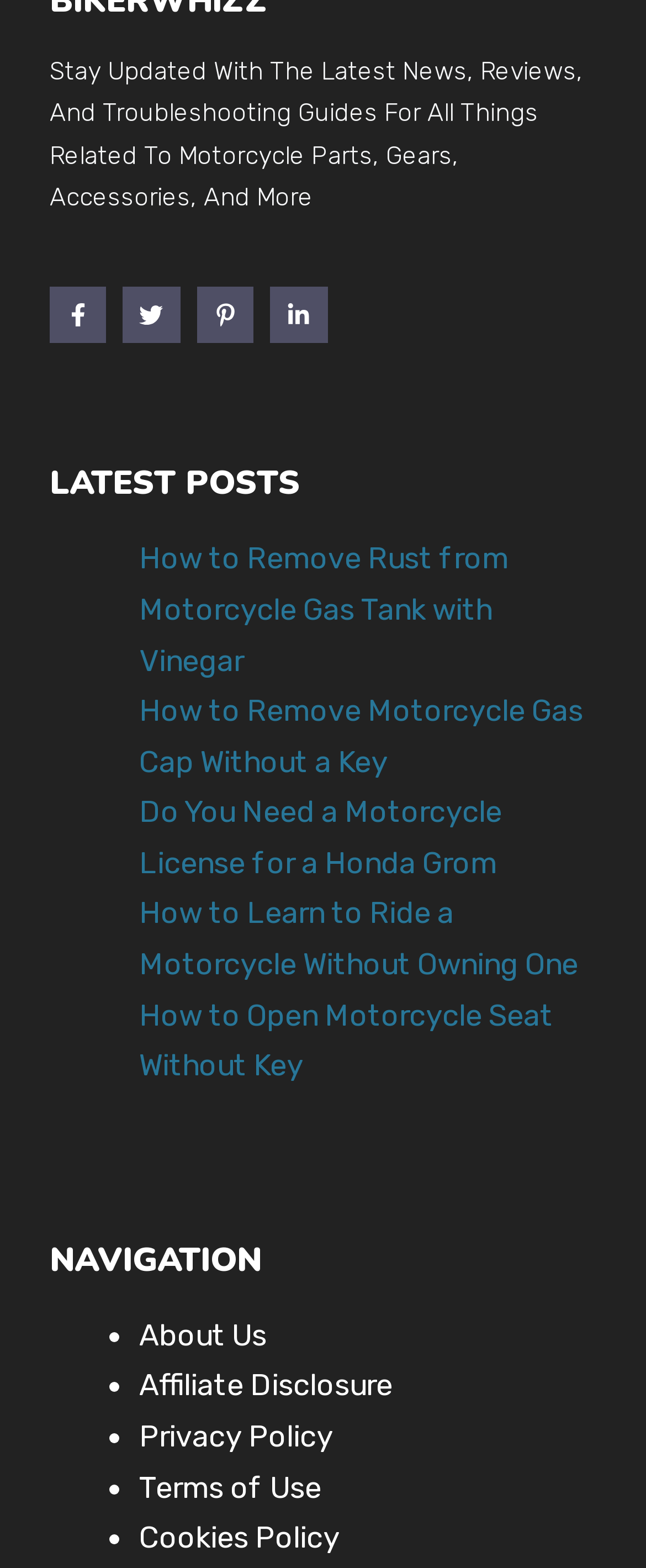Please answer the following question using a single word or phrase: 
How many links are present in the 'LATEST POSTS' section?

5